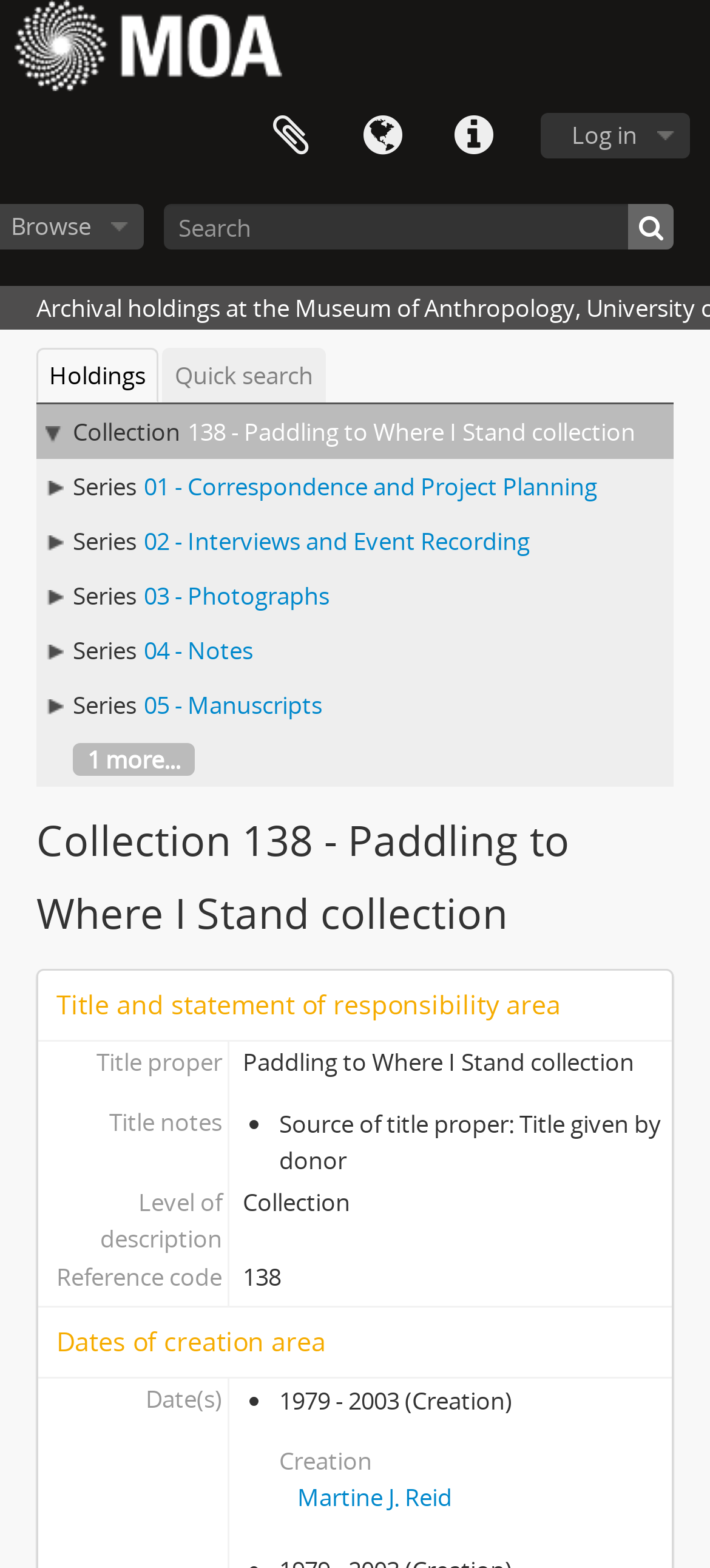Locate the bounding box coordinates of the element's region that should be clicked to carry out the following instruction: "Click on About Us". The coordinates need to be four float numbers between 0 and 1, i.e., [left, top, right, bottom].

None